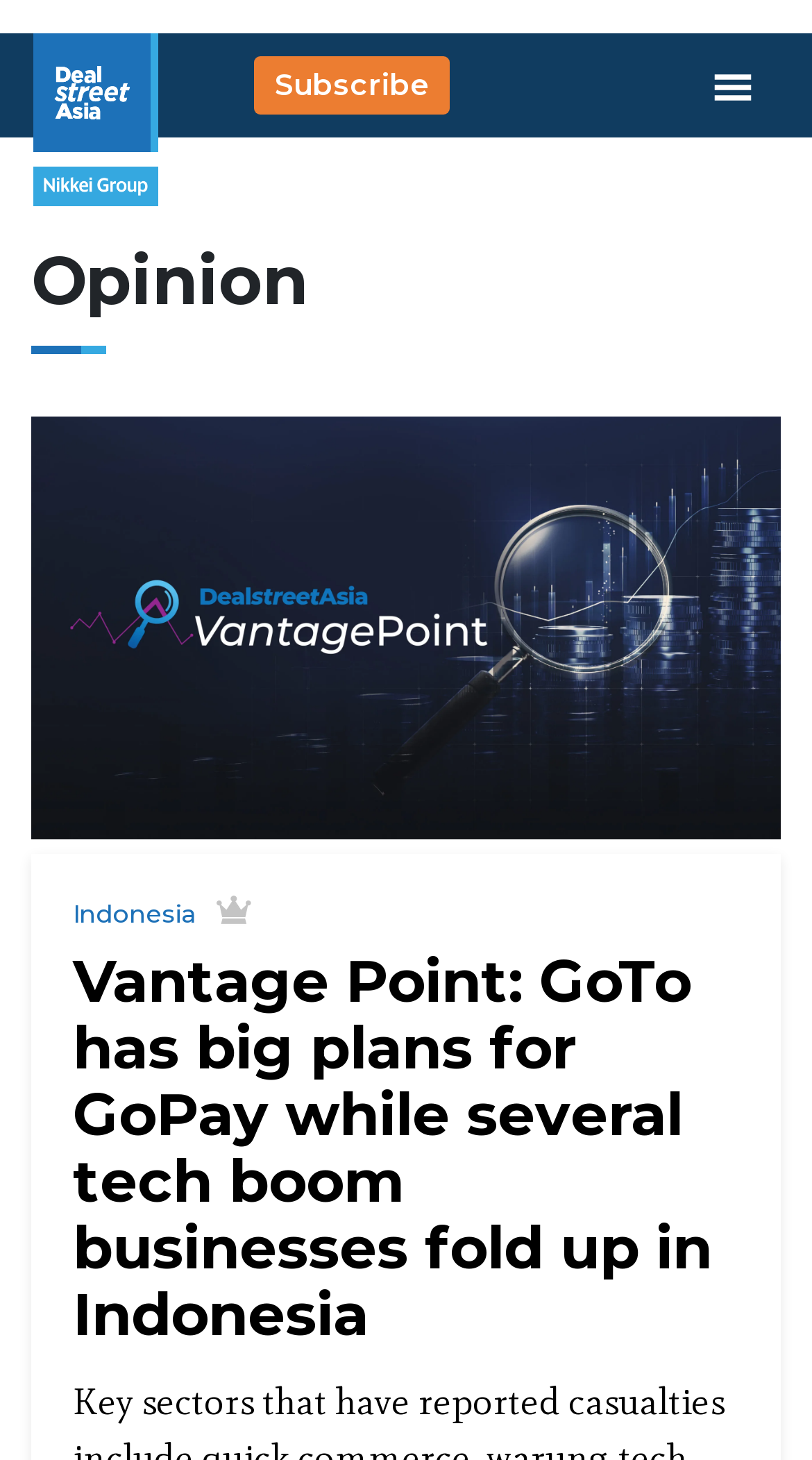Refer to the image and provide an in-depth answer to the question:
What is the category of the article below the logo?

The heading element below the logo has the text 'Opinion', which suggests that the article or section below it belongs to the opinion category.